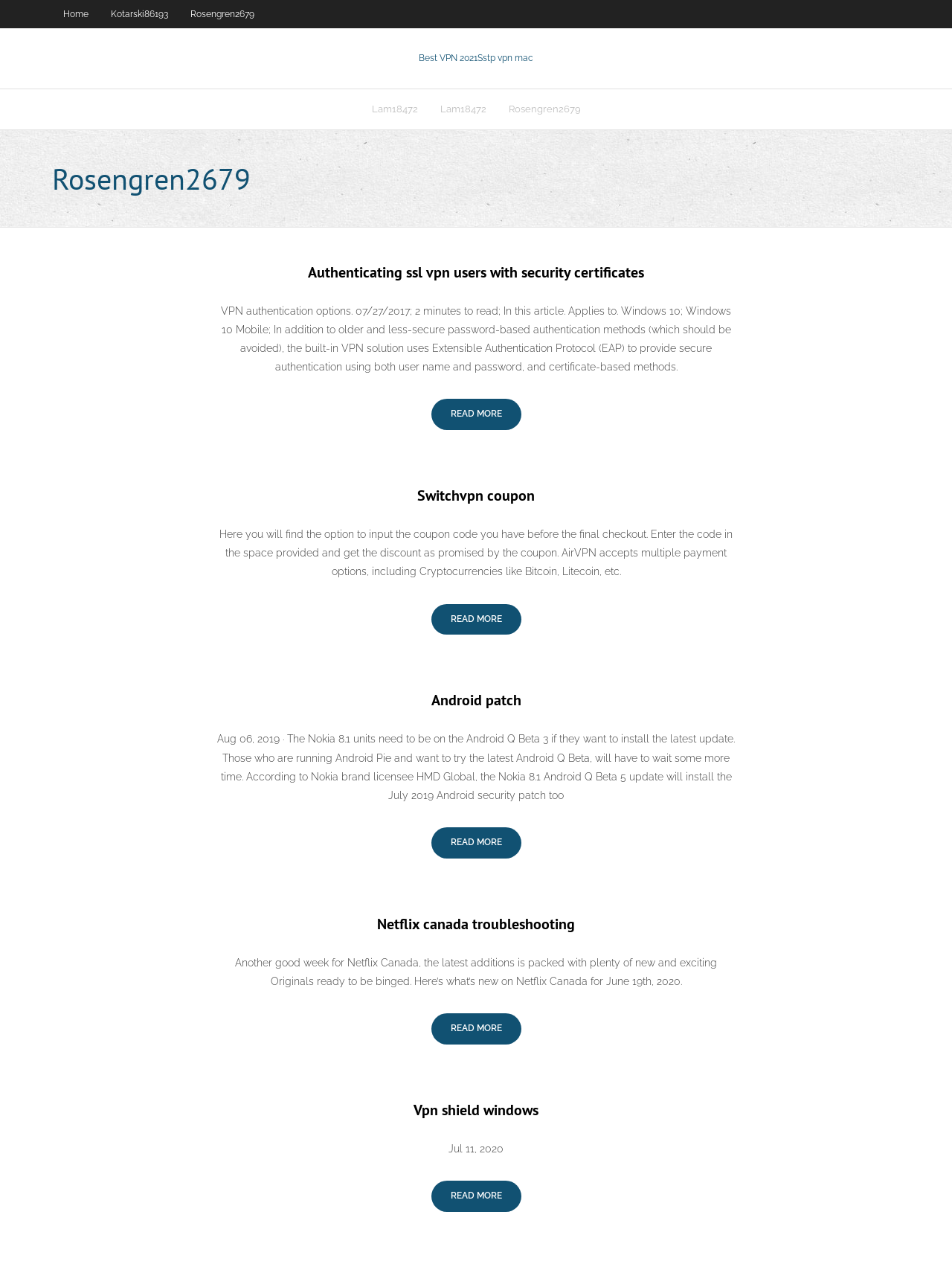Identify the bounding box coordinates of the element that should be clicked to fulfill this task: "Click on Vpn shield windows". The coordinates should be provided as four float numbers between 0 and 1, i.e., [left, top, right, bottom].

[0.434, 0.871, 0.566, 0.886]